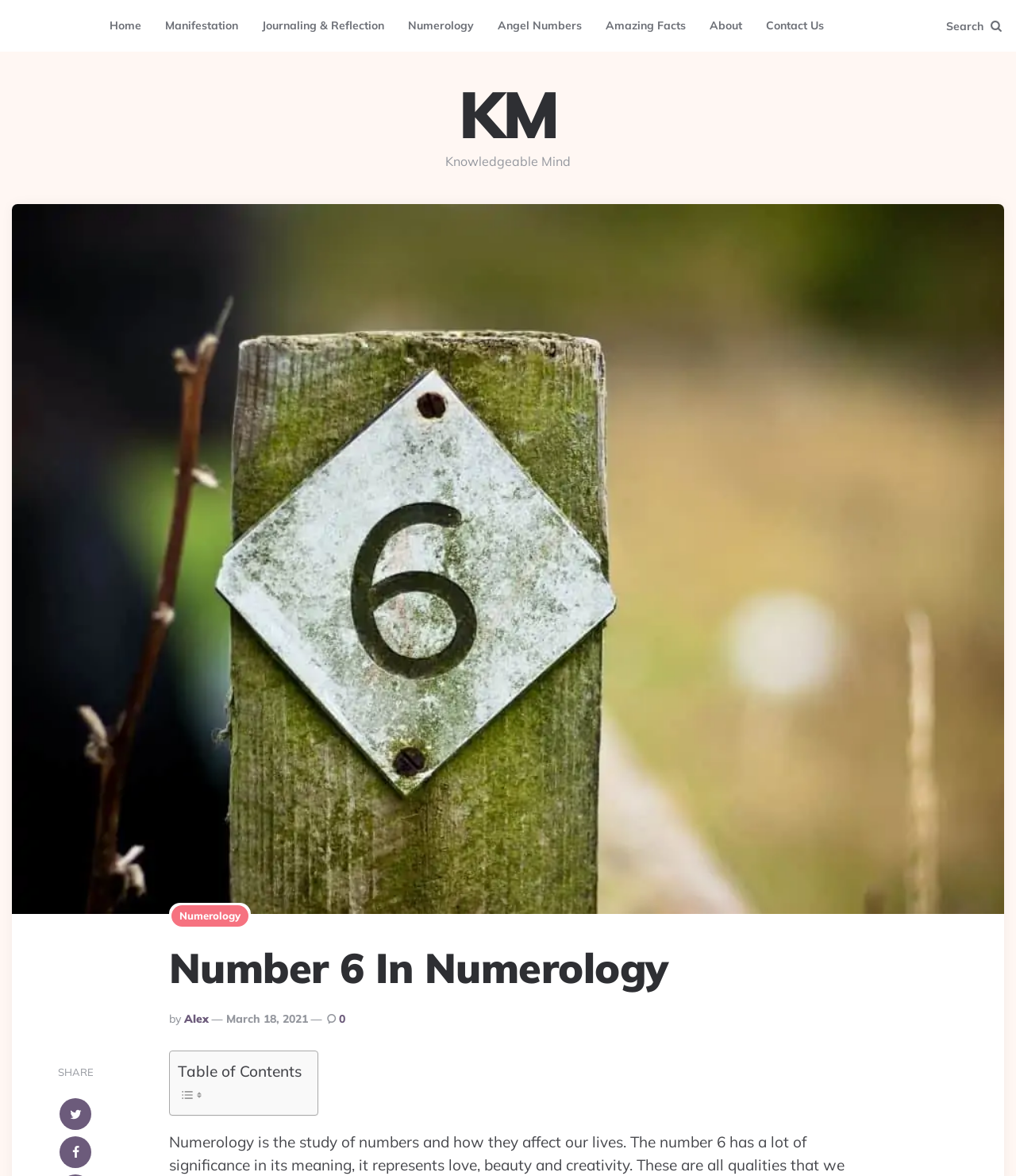What is the topic of the current page?
Look at the webpage screenshot and answer the question with a detailed explanation.

The topic of the current page can be found in the main heading, which says 'Number 6 In Numerology'. This heading is located below the top navigation bar and above the image of the number 6.